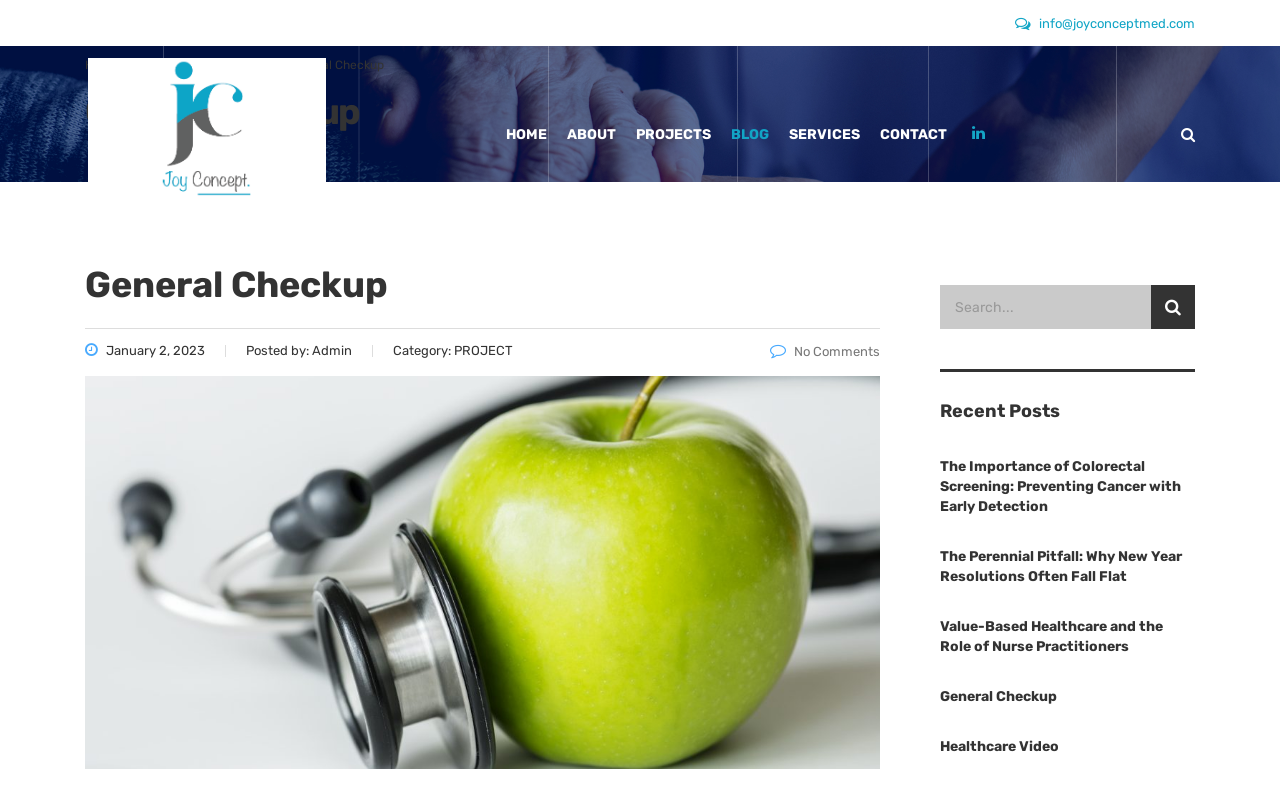Can you provide the bounding box coordinates for the element that should be clicked to implement the instruction: "view recent posts"?

[0.734, 0.464, 0.934, 0.53]